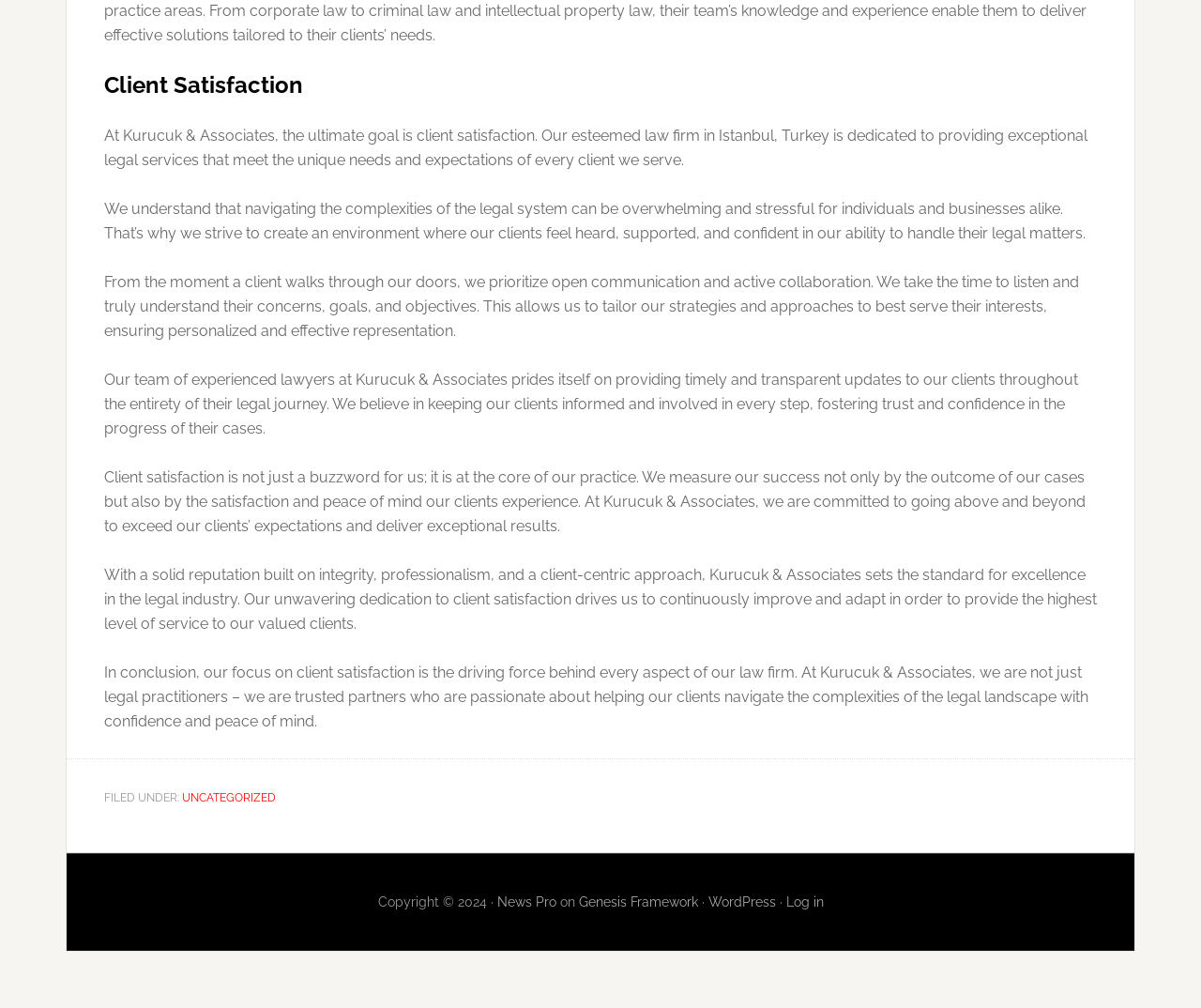Determine the bounding box of the UI component based on this description: "WordPress". The bounding box coordinates should be four float values between 0 and 1, i.e., [left, top, right, bottom].

[0.589, 0.888, 0.646, 0.903]